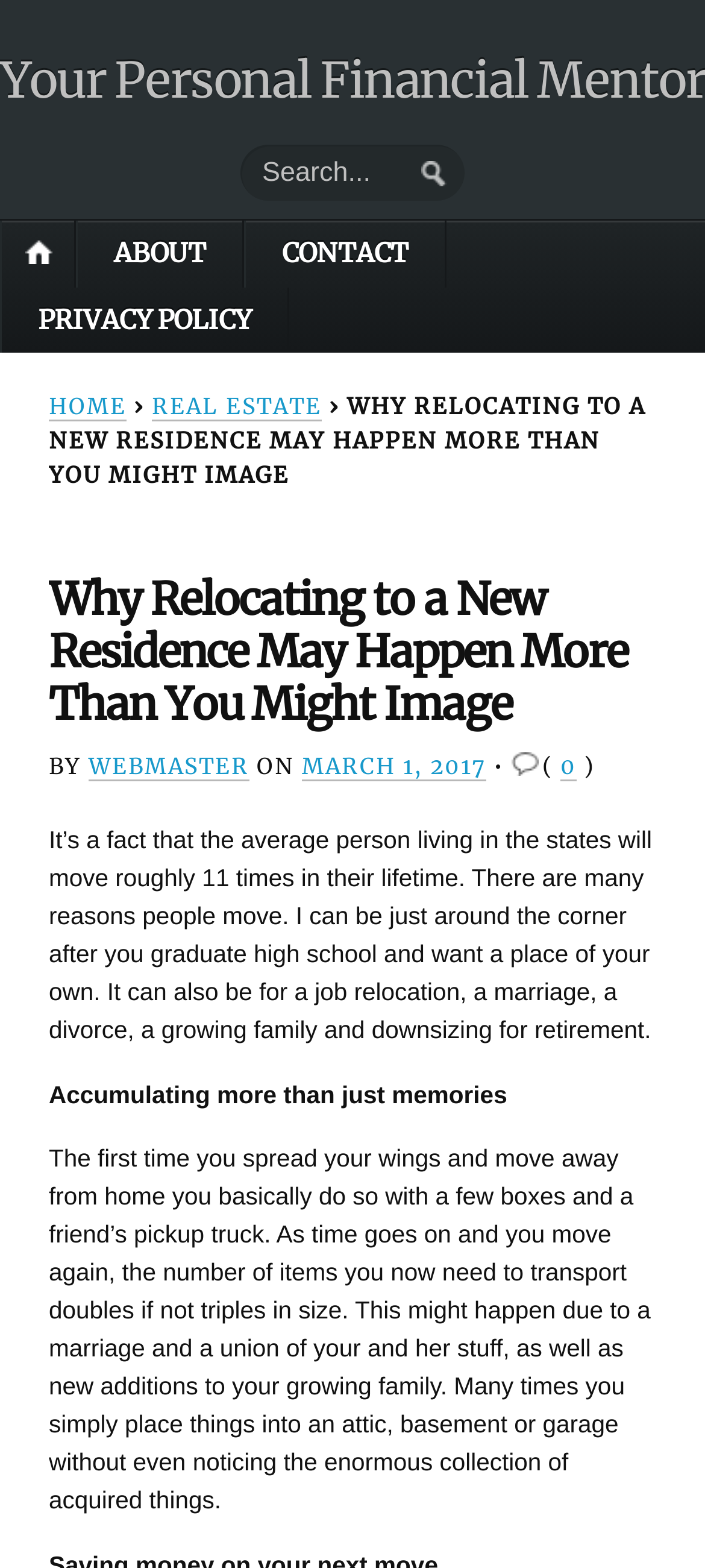What is the purpose of the textbox?
Answer the question with a single word or phrase derived from the image.

Search